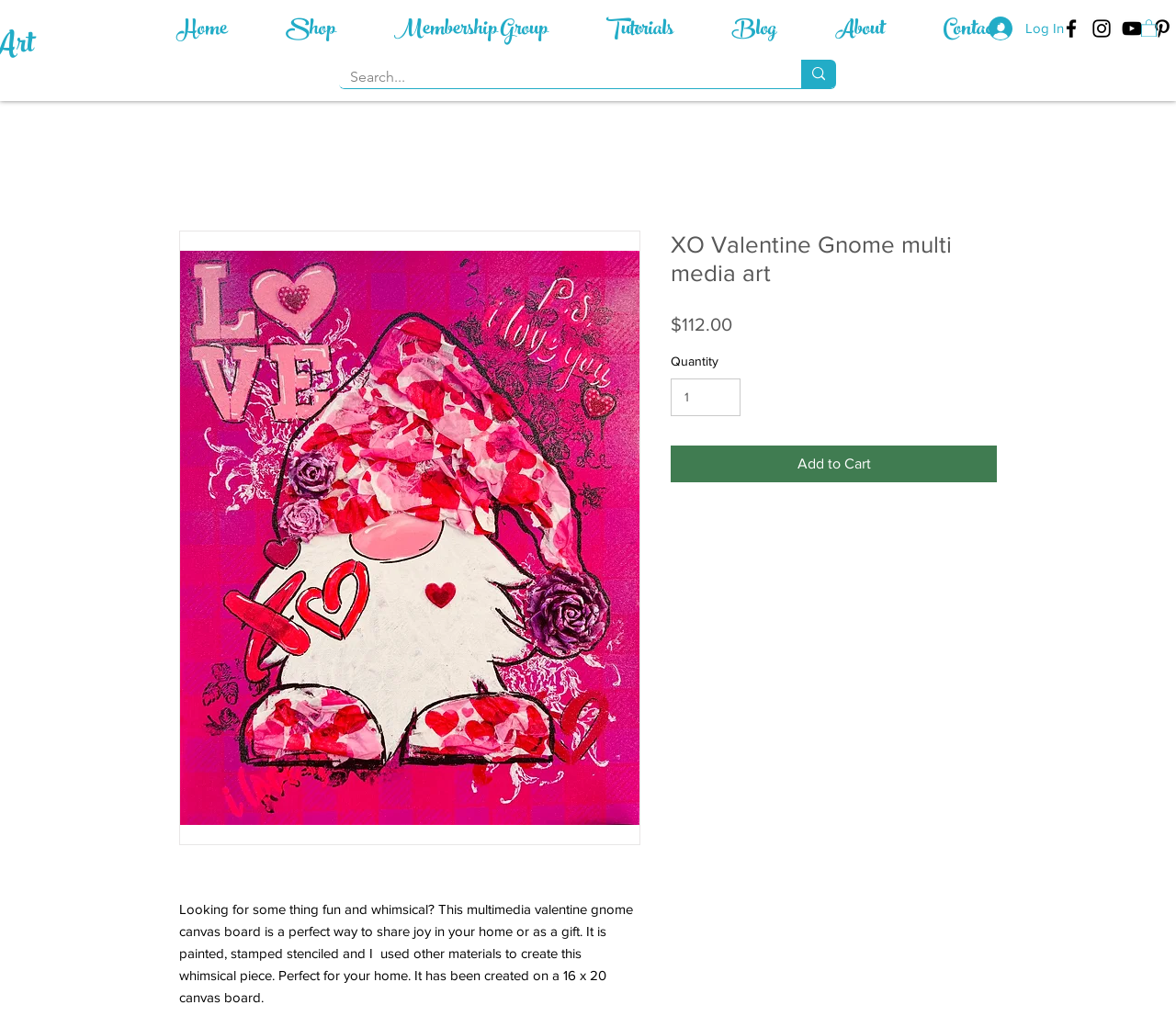What is the size of the canvas board?
Based on the visual, give a brief answer using one word or a short phrase.

16 x 20